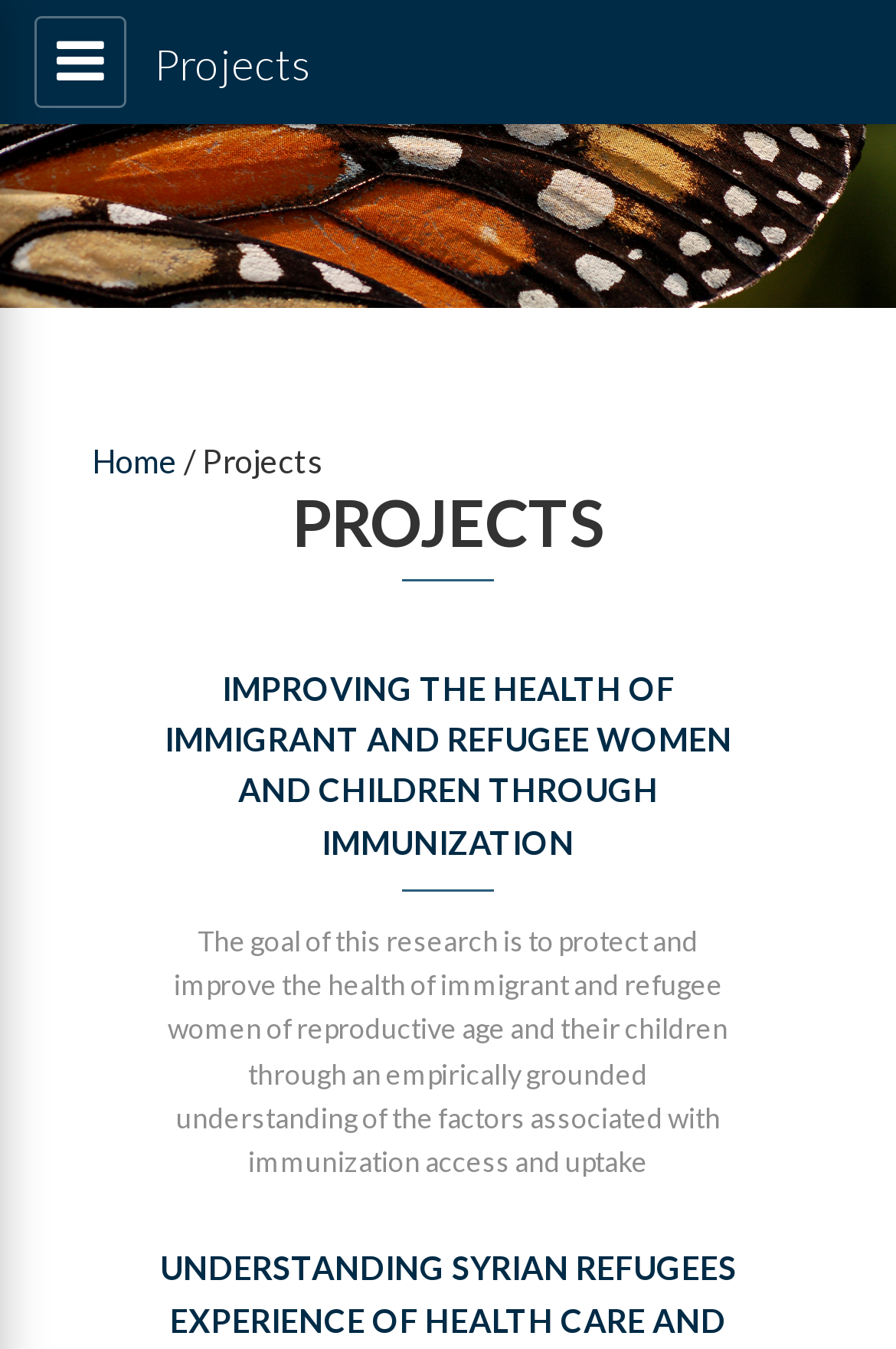What is the main topic of this webpage?
Could you answer the question with a detailed and thorough explanation?

Based on the webpage structure and content, the main topic of this webpage appears to be projects related to improving the health of migrant and refugee populations through immunization, as indicated by the heading 'PROJECTS' and the link 'IMPROVING THE HEALTH OF IMMIGRANT AND REFUGEE WOMEN AND CHILDREN THROUGH IMMUNIZATION'.